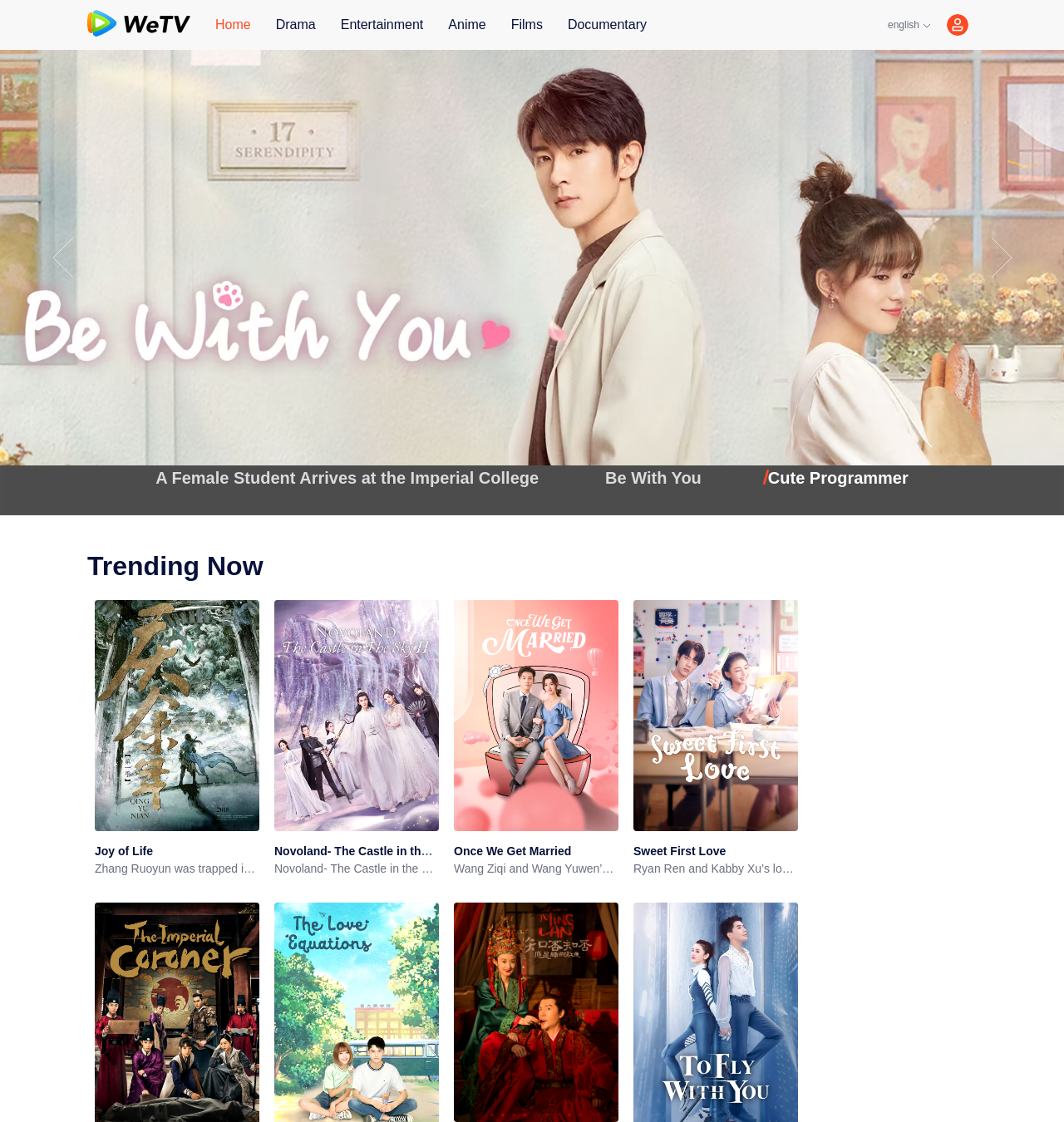Provide a one-word or short-phrase answer to the question:
How many paragraphs are there under the 'Trending Now' section?

4